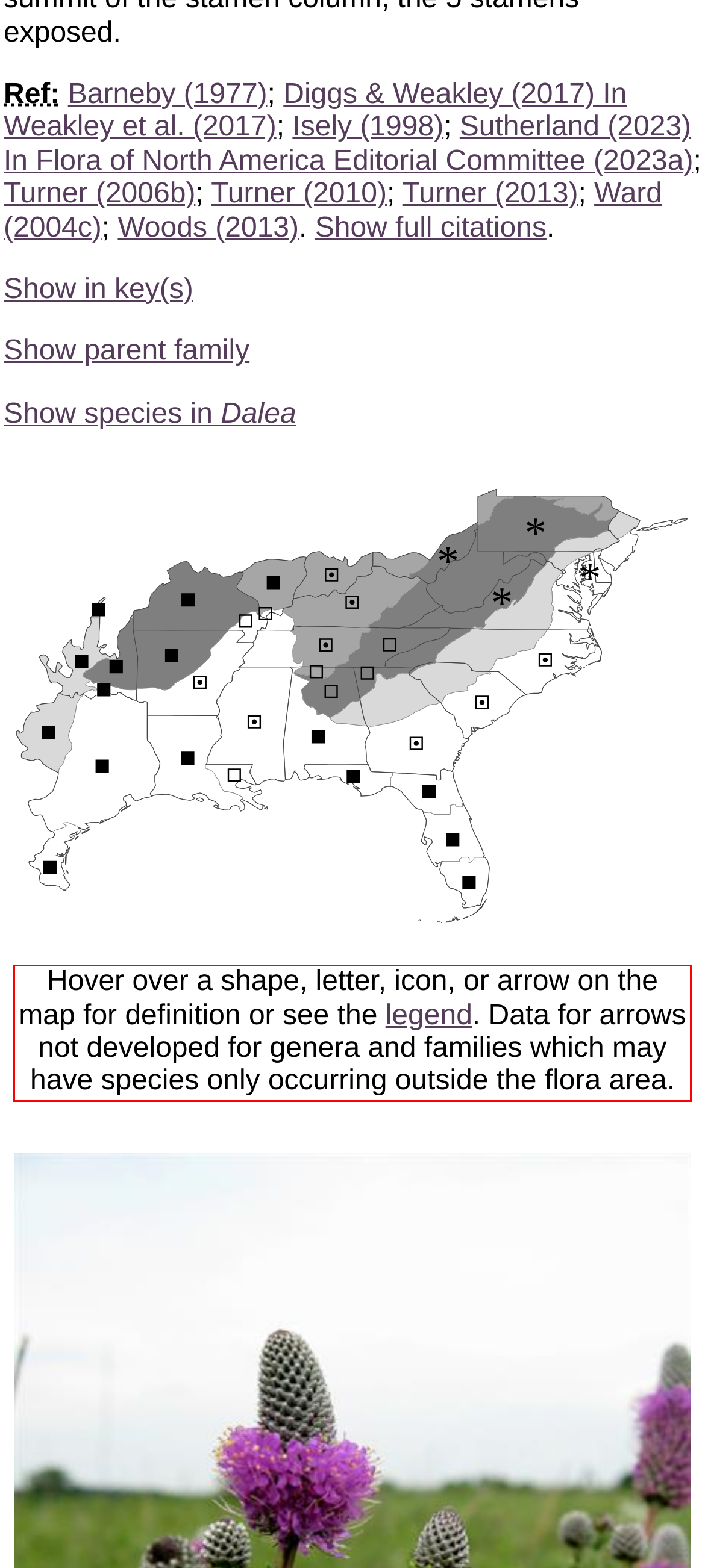Analyze the screenshot of a webpage where a red rectangle is bounding a UI element. Extract and generate the text content within this red bounding box.

Hover over a shape, letter, icon, or arrow on the map for definition or see the legend. Data for arrows not developed for genera and families which may have species only occurring outside the flora area.